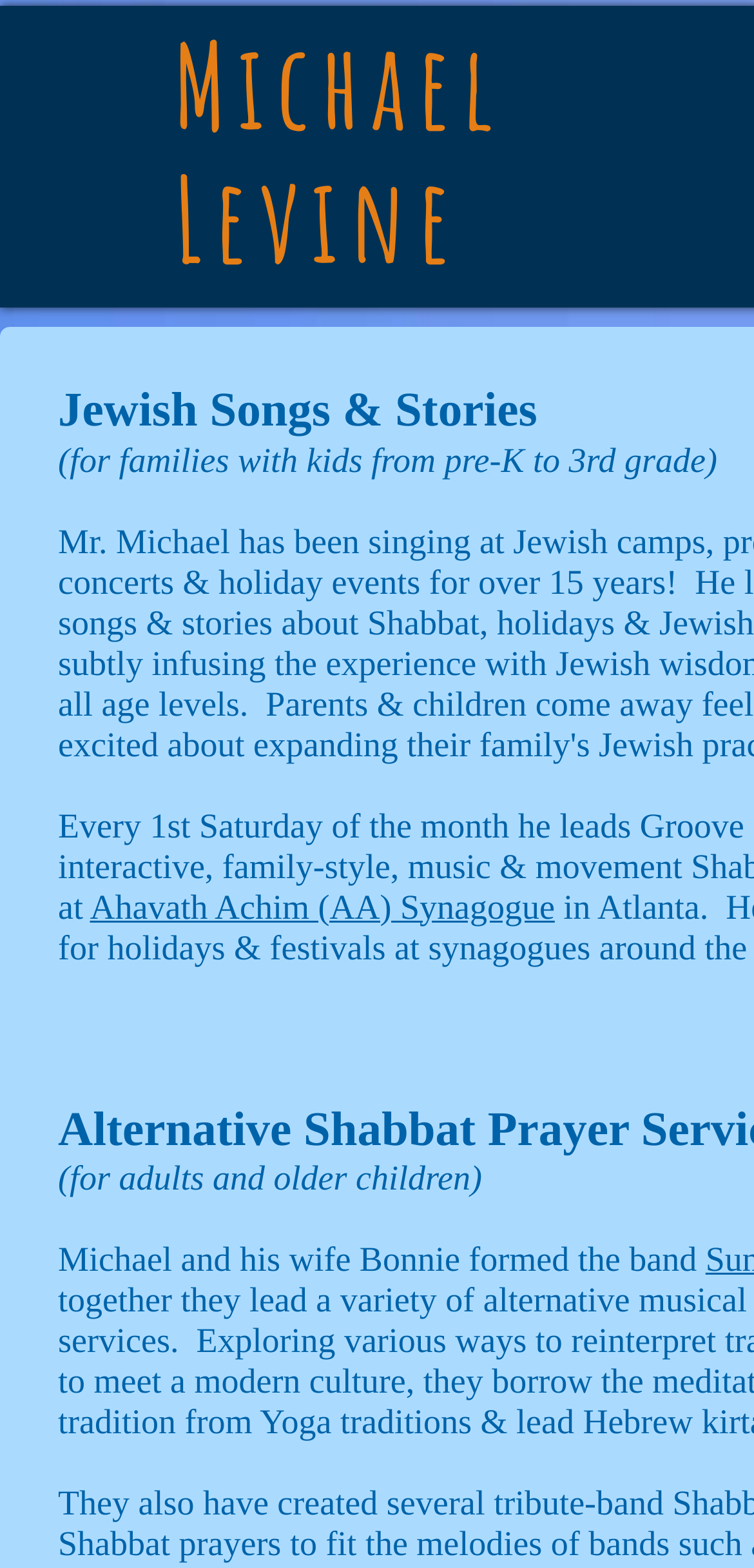Locate the bounding box of the UI element with the following description: "Menu".

None